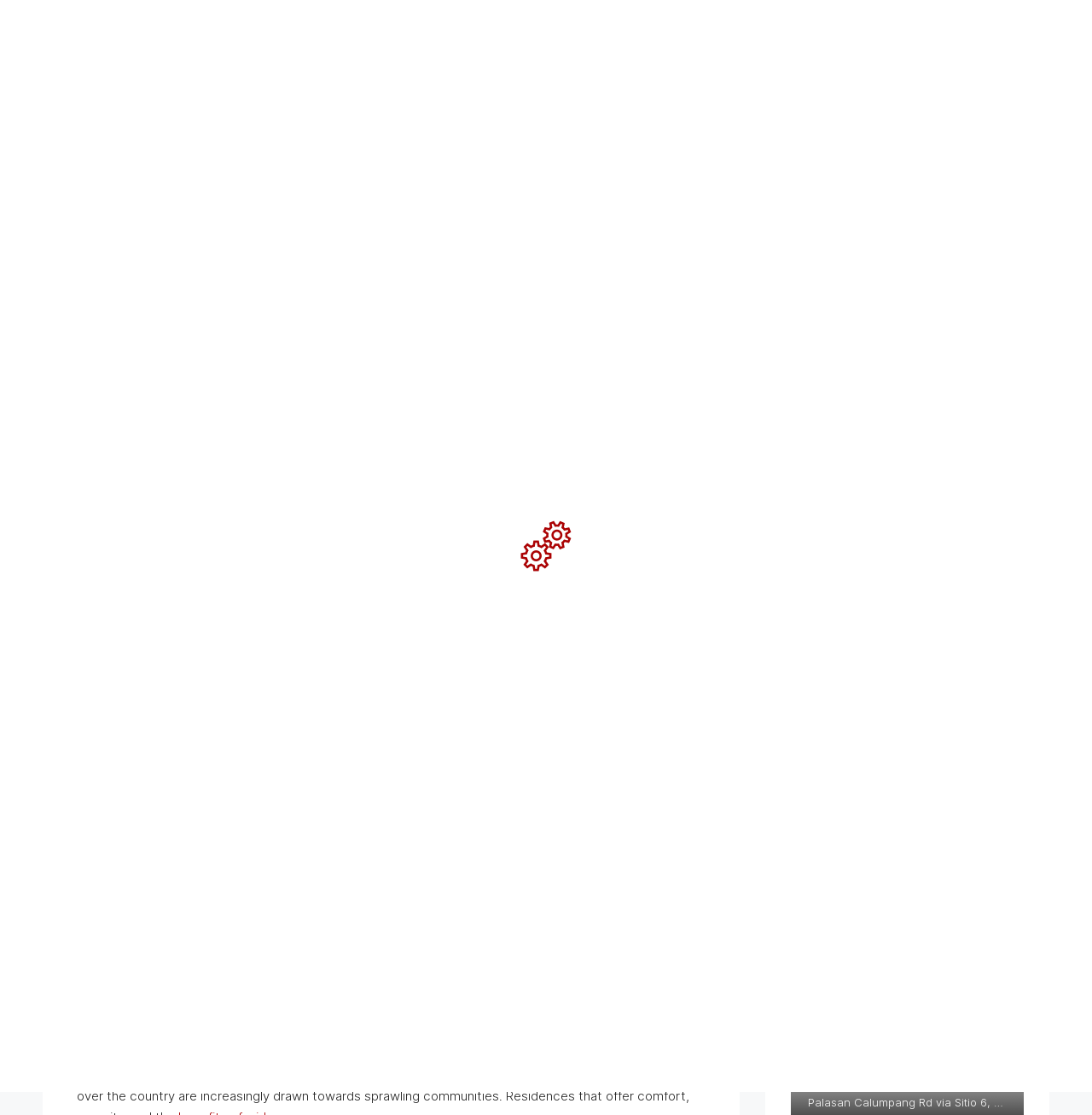Find the bounding box coordinates for the element that must be clicked to complete the instruction: "Click the ABOUT US link". The coordinates should be four float numbers between 0 and 1, indicated as [left, top, right, bottom].

[0.36, 0.039, 0.438, 0.077]